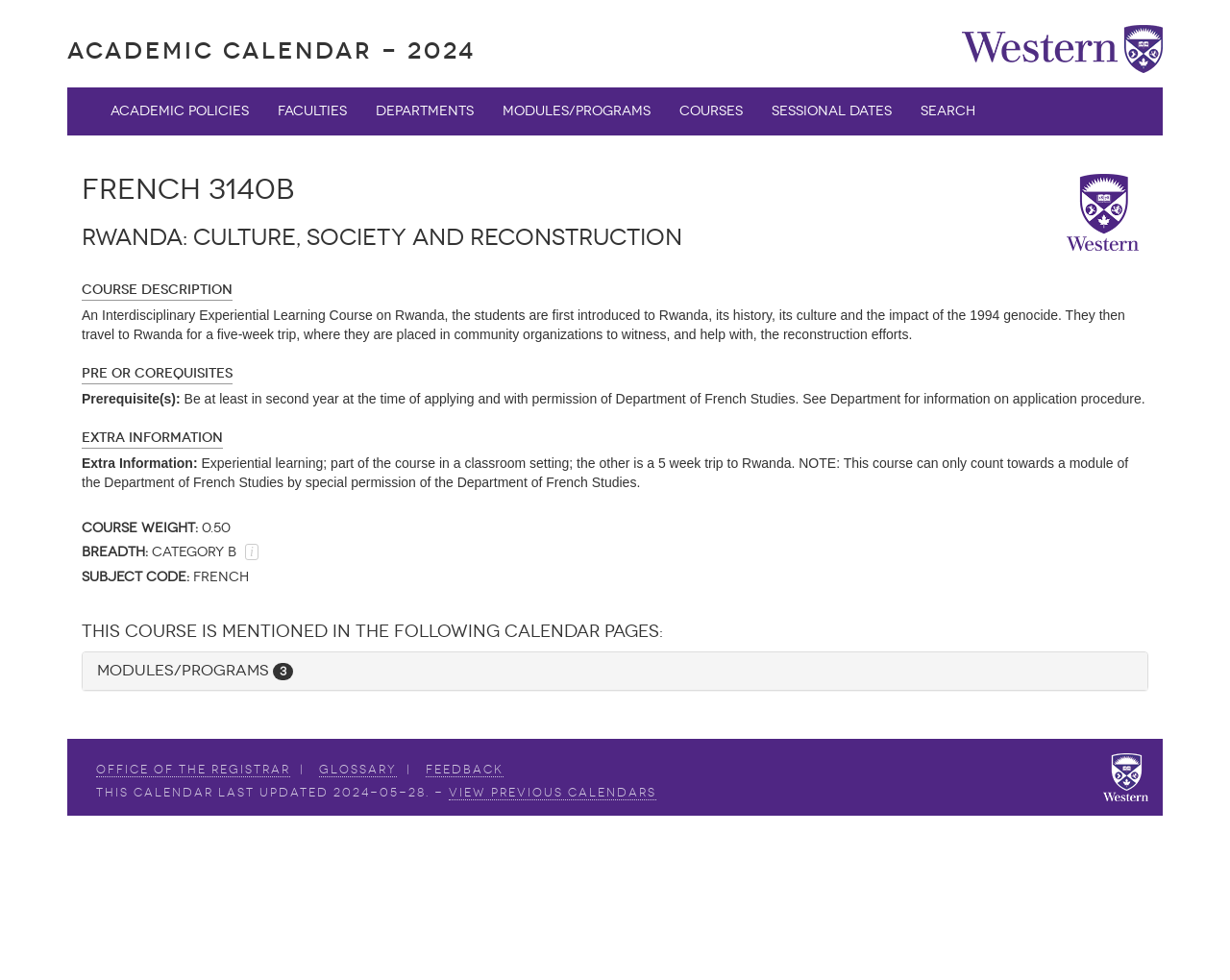What is the last updated date of the calendar?
Based on the image, answer the question with as much detail as possible.

The last updated date can be found in the StaticText 'This Calendar last updated 2024-05-28.' at the bottom of the webpage, indicating that the calendar was last updated on 2024-05-28.